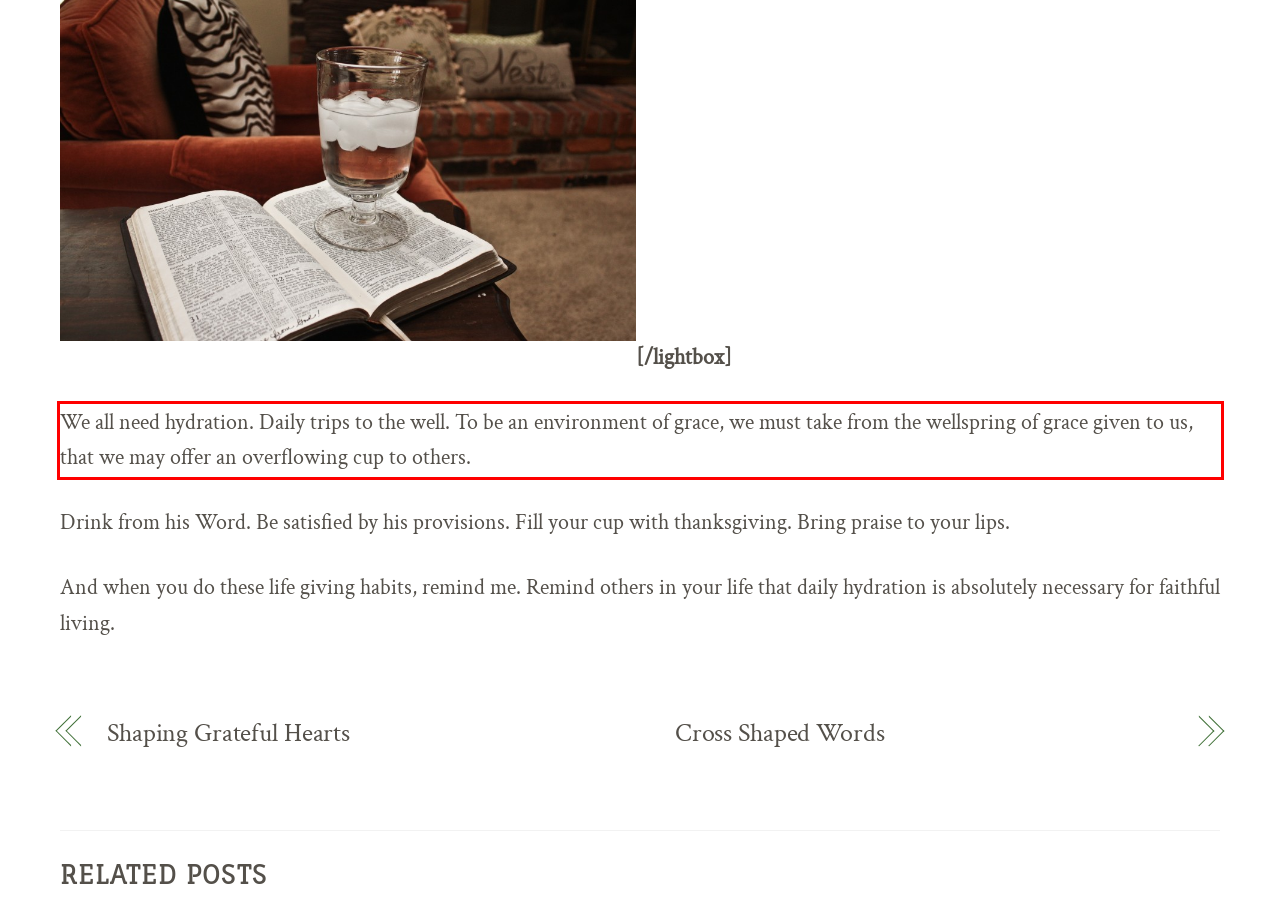You have a screenshot of a webpage with a red bounding box. Use OCR to generate the text contained within this red rectangle.

We all need hydration. Daily trips to the well. To be an environment of grace, we must take from the wellspring of grace given to us, that we may offer an overflowing cup to others.